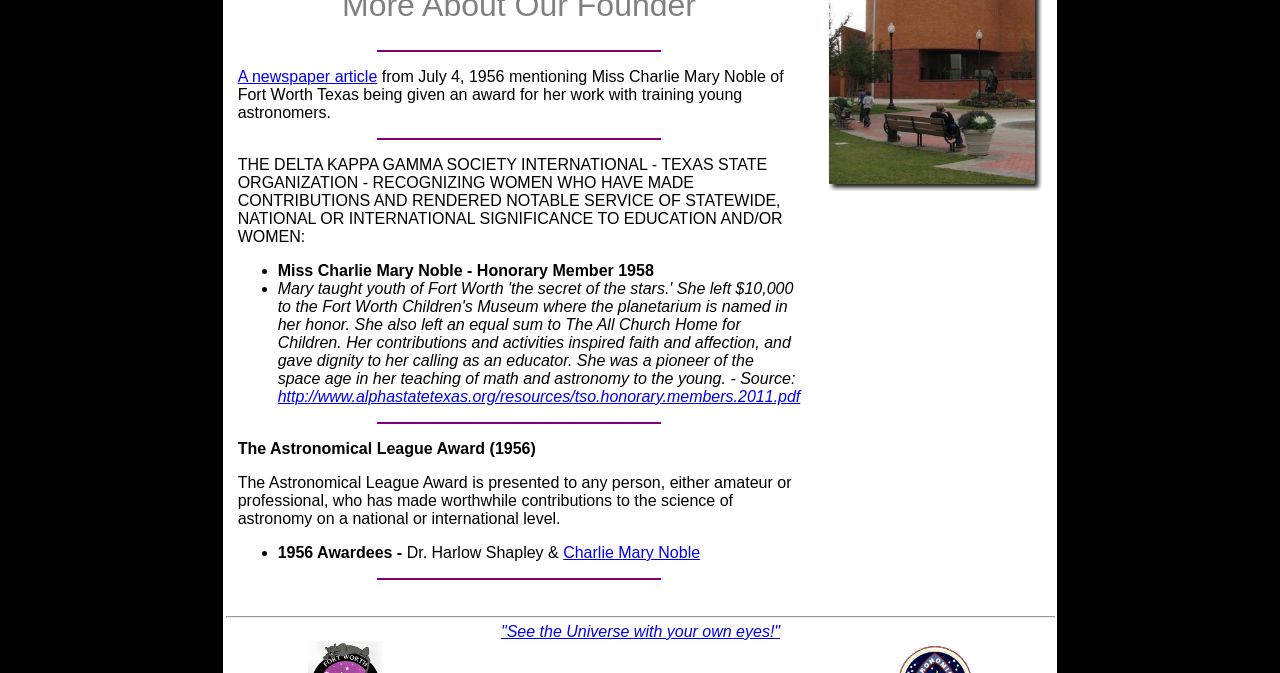Find the bounding box coordinates for the HTML element described in this sentence: "http://www.alphastatetexas.org/resources/tso.honorary.members.2011.pdf". Provide the coordinates as four float numbers between 0 and 1, in the format [left, top, right, bottom].

[0.217, 0.577, 0.625, 0.602]